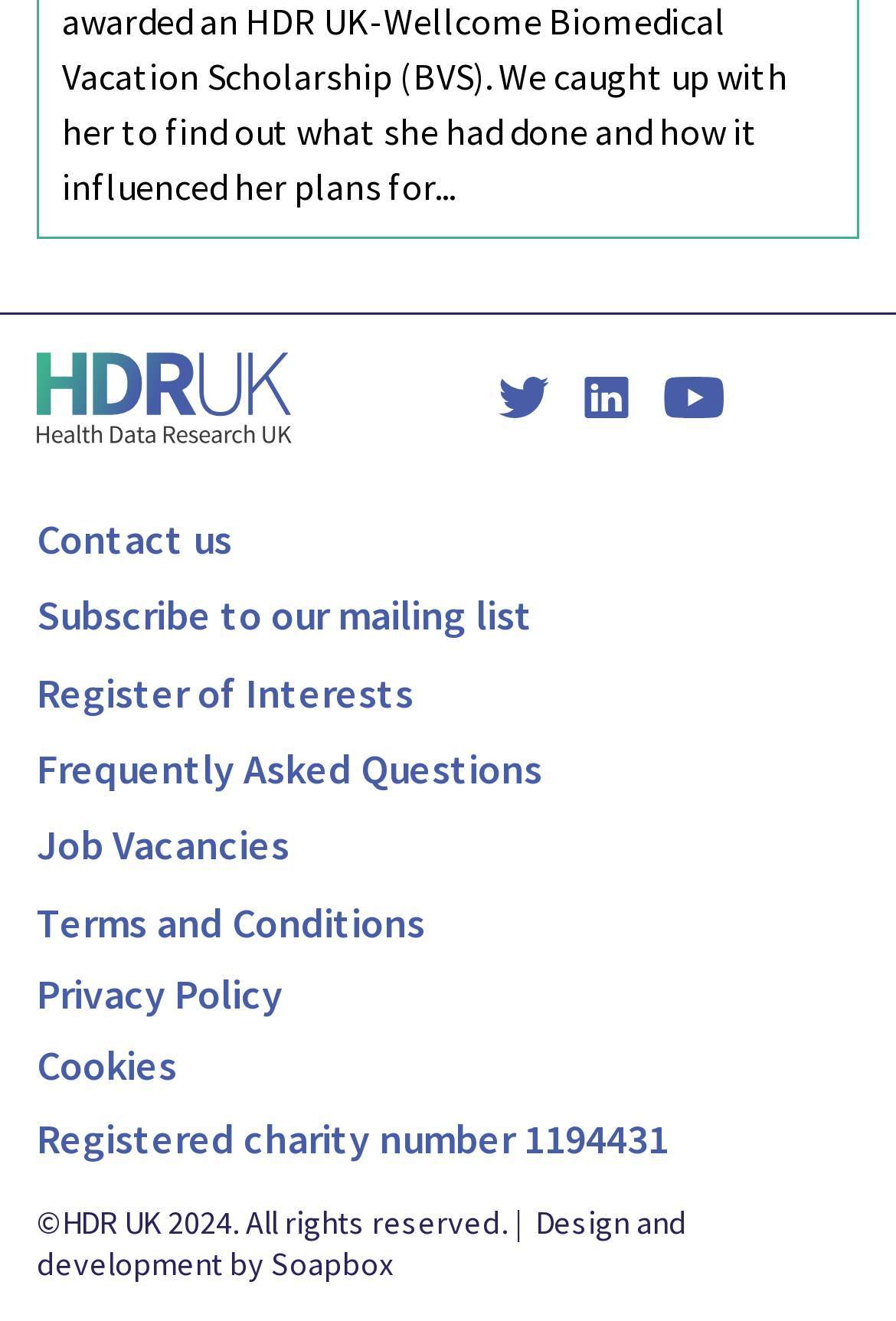What is the charity number of HDR UK?
Based on the image, respond with a single word or phrase.

1194431